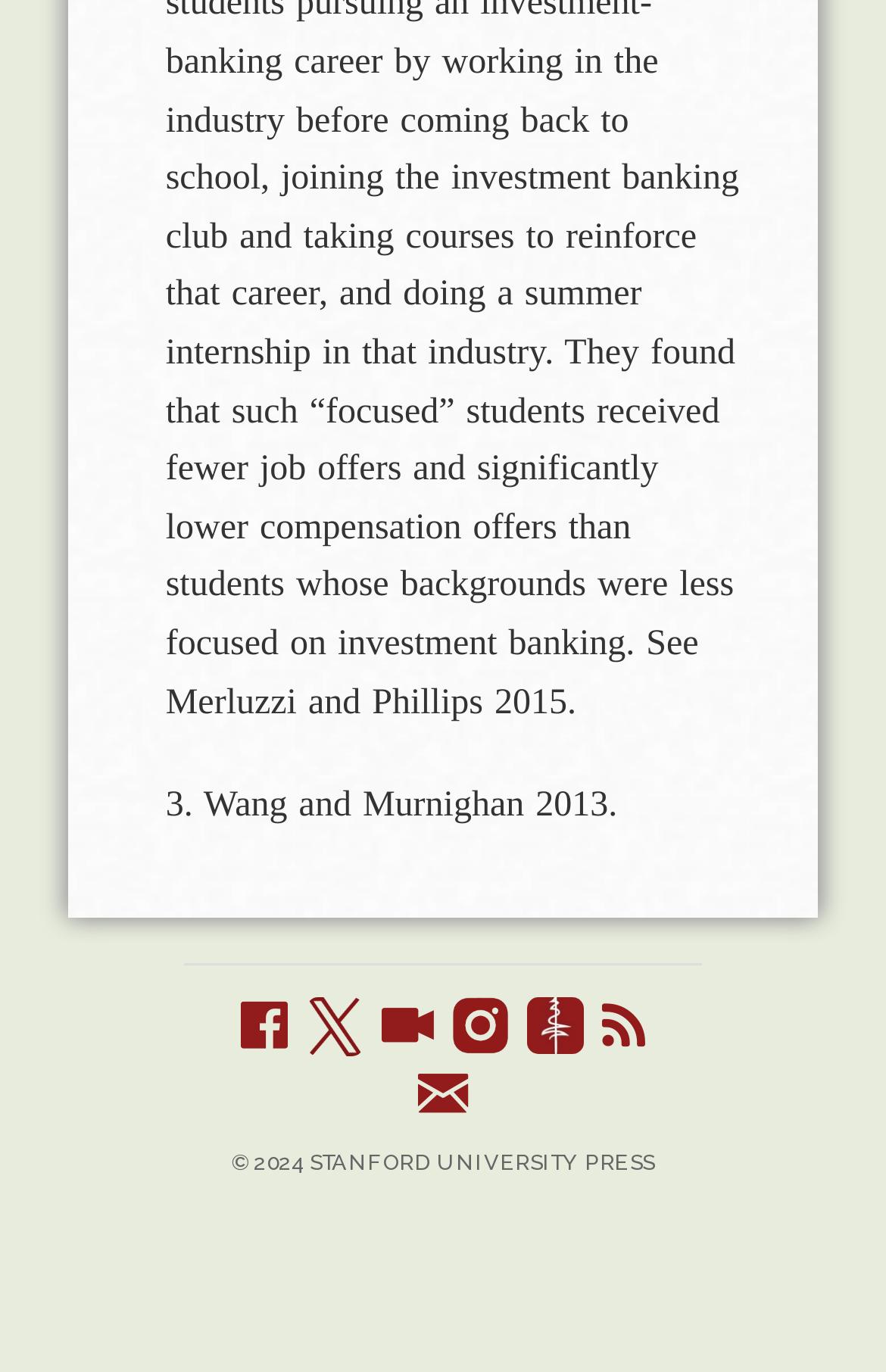What is the copyright year of the webpage?
Refer to the image and provide a one-word or short phrase answer.

2024